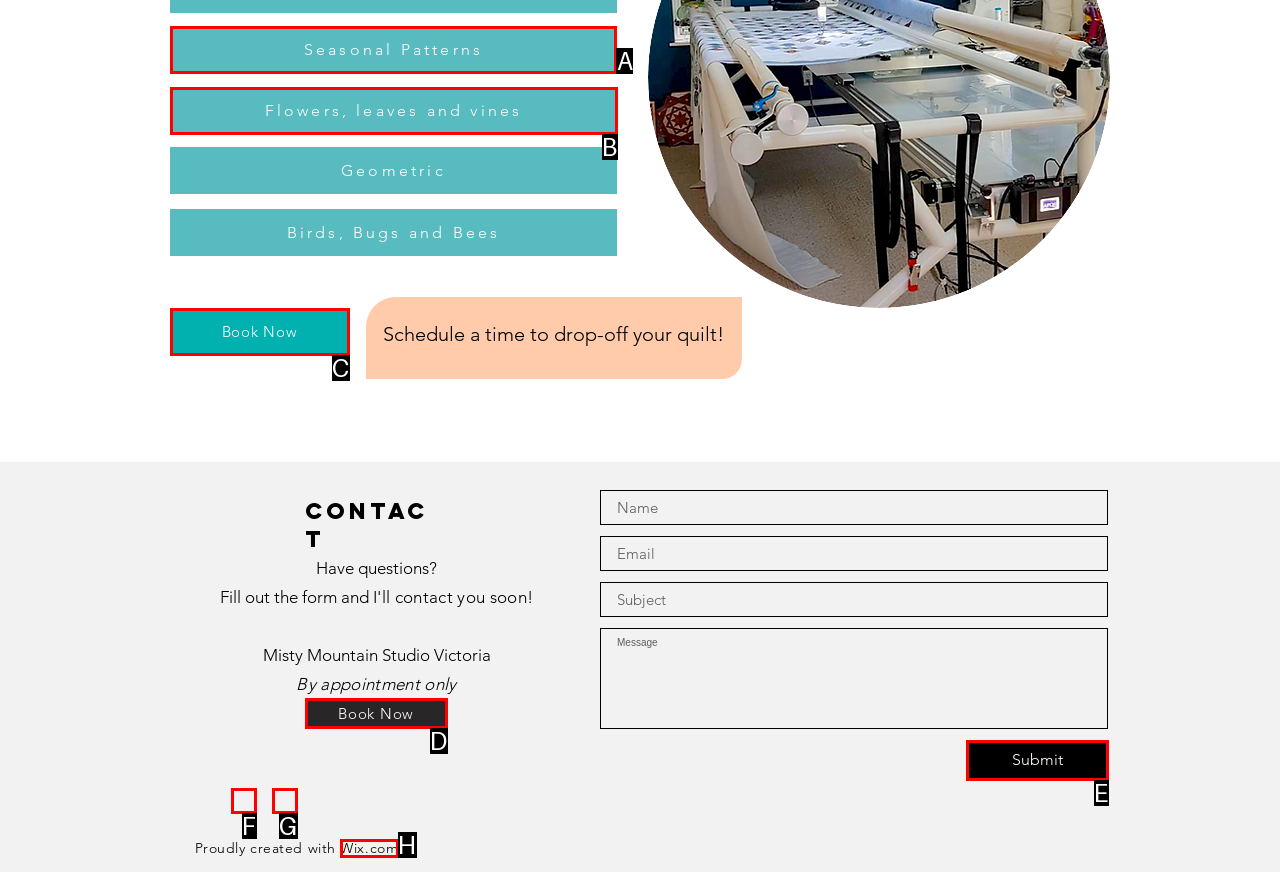Identify the correct UI element to click to follow this instruction: Click on the 'Seasonal Patterns' link
Respond with the letter of the appropriate choice from the displayed options.

A